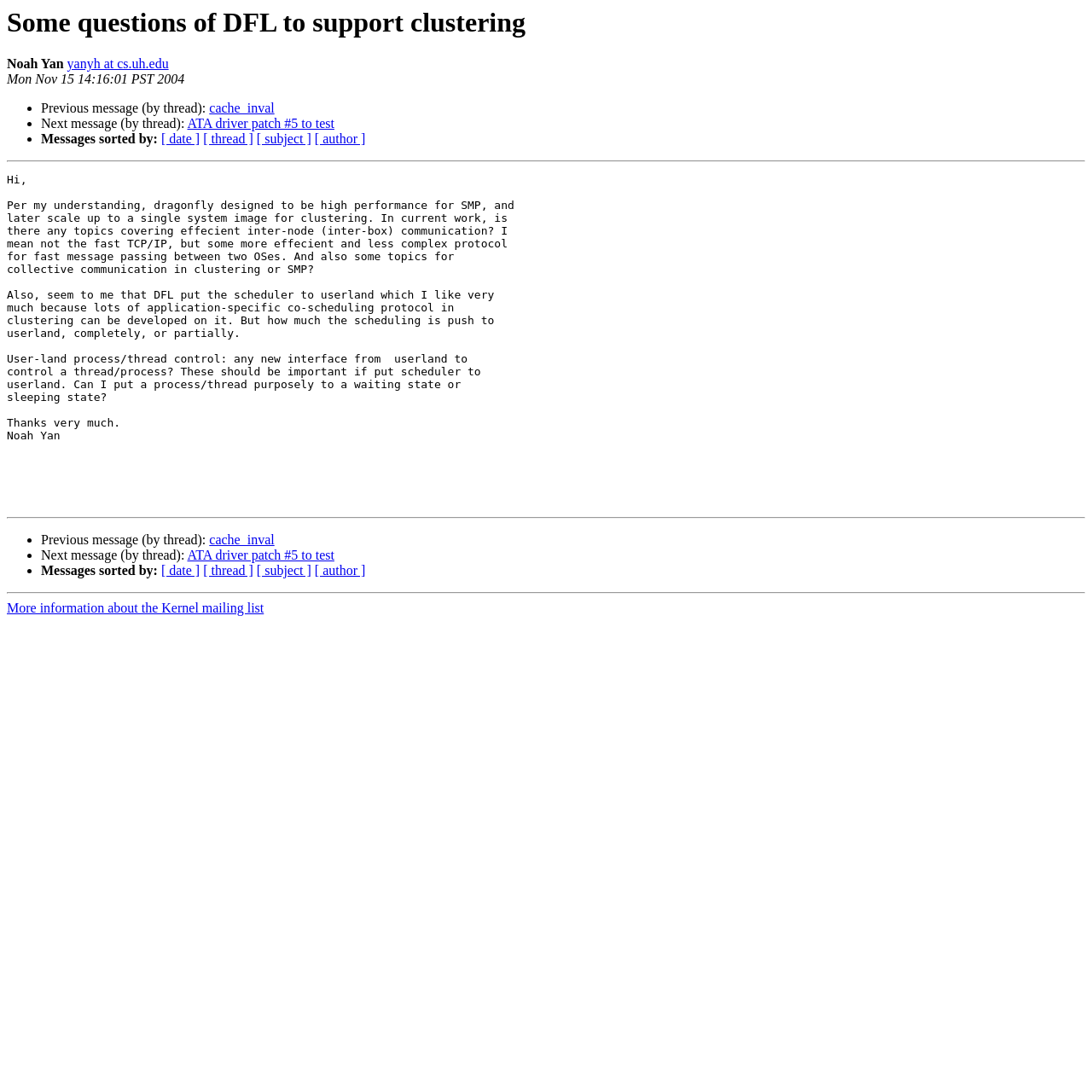Produce a meticulous description of the webpage.

This webpage appears to be an archived email thread or a discussion forum post. At the top, there is a heading that reads "Some questions of DFL to support clustering" followed by the author's name "Noah Yan" and their email address "yanyh at cs.uh.edu". The date of the post, "Mon Nov 15 14:16:01 PST 2004", is also displayed.

Below the heading, there are navigation links to previous and next messages in the thread, as well as options to sort messages by date, thread, subject, or author. These links are arranged horizontally and are separated by bullet points.

The main content of the page is a lengthy text written by Noah Yan, which discusses topics related to clustering, inter-node communication, and scheduling in the context of the Dragonfly operating system. The text is divided into paragraphs and covers several questions and topics.

At the bottom of the page, there are more navigation links to previous and next messages in the thread, as well as options to sort messages by date, thread, subject, or author. These links are arranged similarly to those at the top of the page. Finally, there is a link to "More information about the Kernel mailing list" at the very bottom of the page.